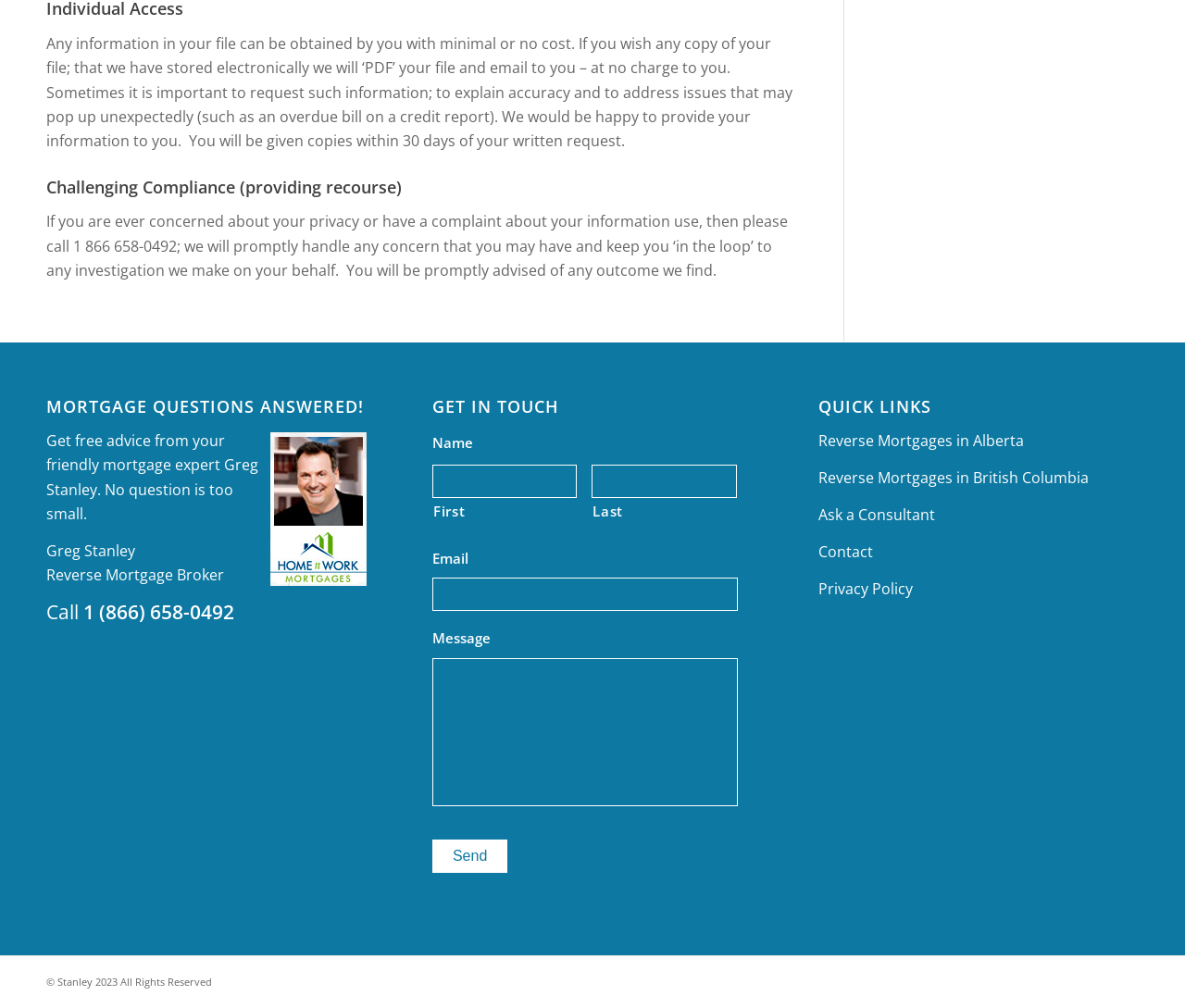Please identify the bounding box coordinates of the element's region that I should click in order to complete the following instruction: "Get free advice from a mortgage expert". The bounding box coordinates consist of four float numbers between 0 and 1, i.e., [left, top, right, bottom].

[0.22, 0.425, 0.309, 0.581]